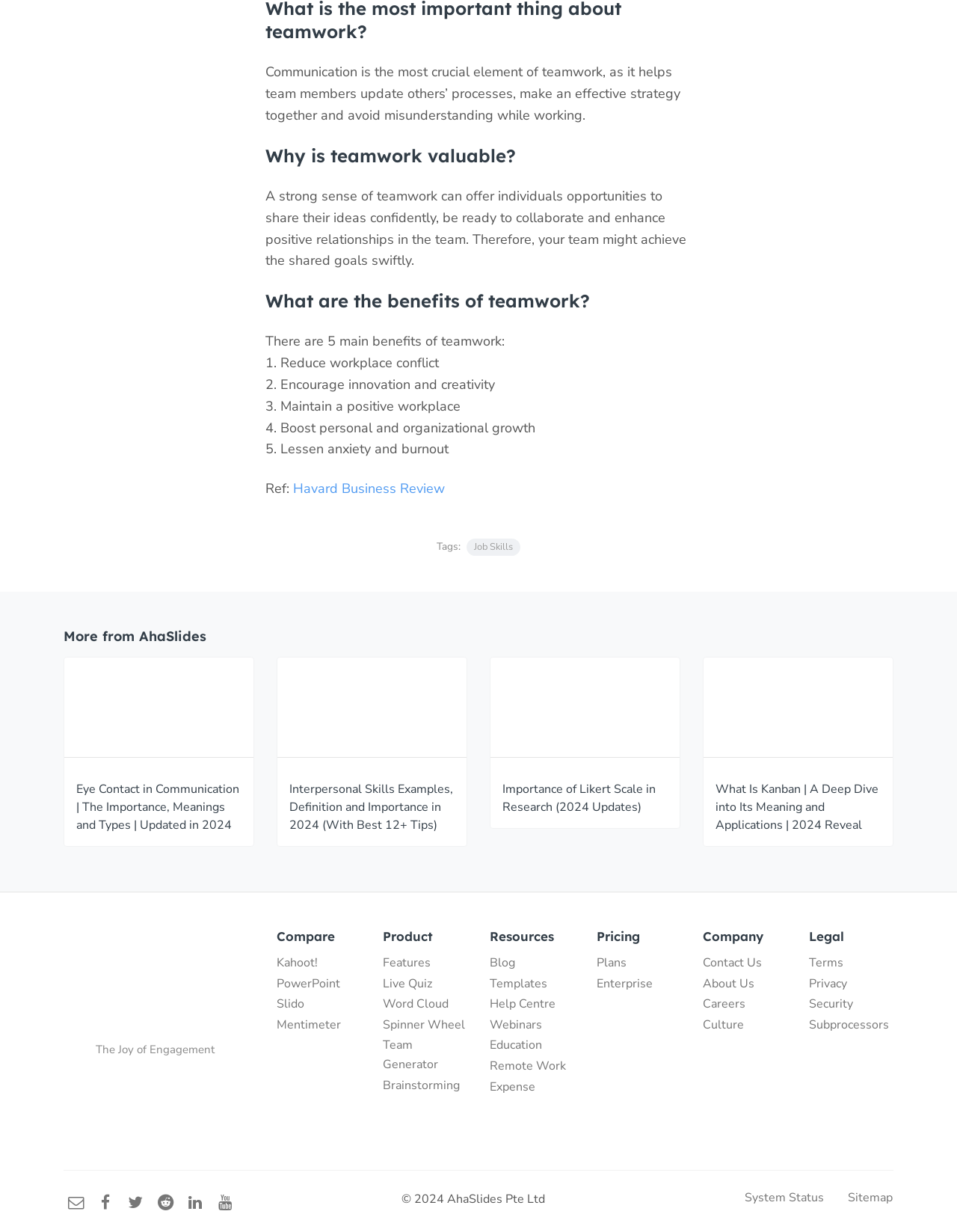What is the source of the information about teamwork?
Please look at the screenshot and answer using one word or phrase.

Havard Business Review